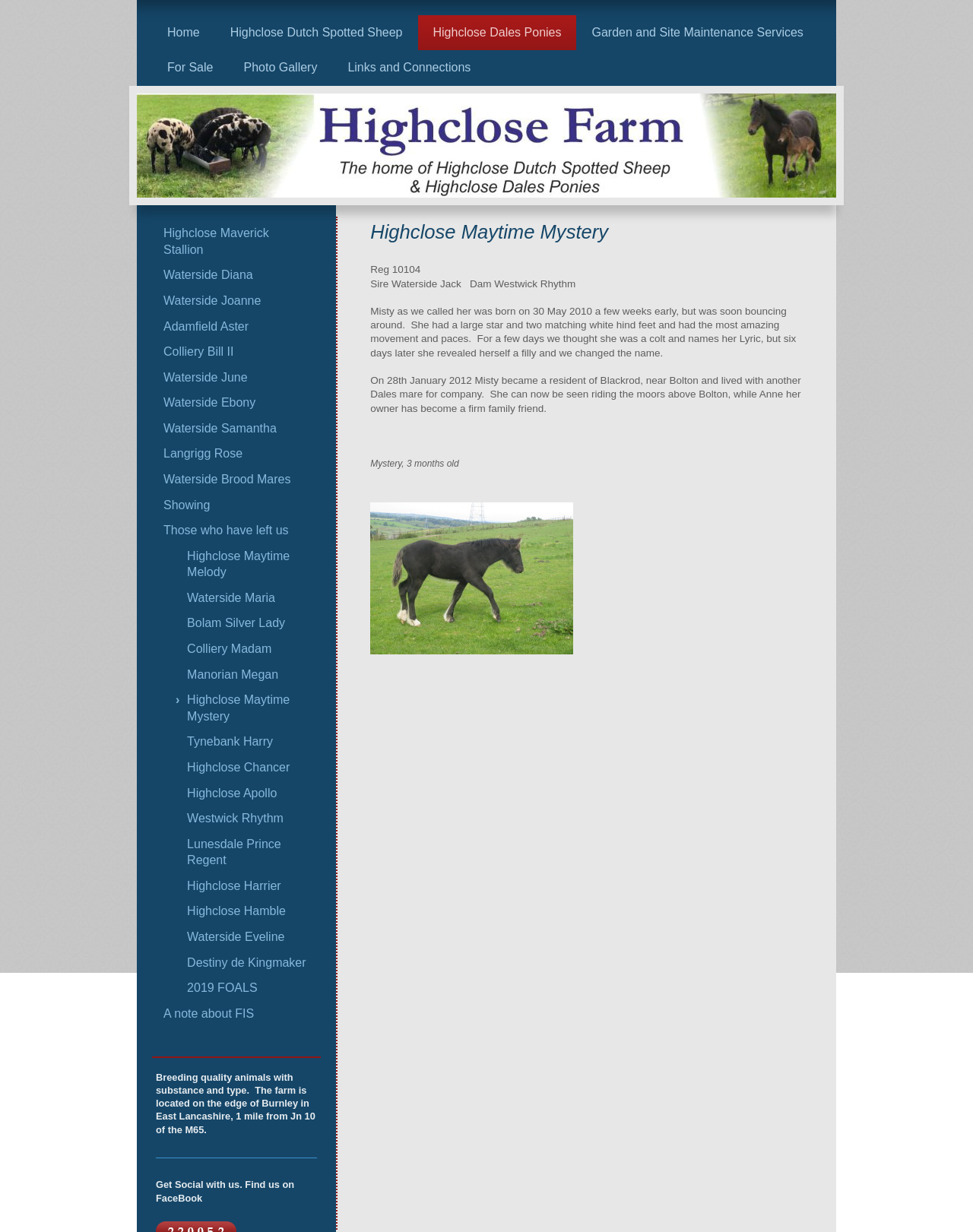Please identify the bounding box coordinates of the element that needs to be clicked to perform the following instruction: "View Photo Gallery".

[0.235, 0.041, 0.342, 0.07]